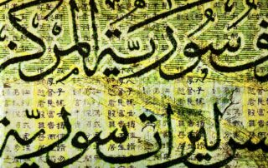Give a detailed explanation of what is happening in the image.

The image features a vibrant collage of Arabic and Chinese characters, intricately layered against a textured background that enhances their visual appeal. The elegant scripts blend harmoniously, showcasing a rich tapestry of cultural symbols. This artwork invites viewers to explore the intersection of different languages and cultures, reflecting a dialogue between Eastern and Western influences. The intricate details in both the Arabic and Chinese calligraphy suggest themes of communication and heritage, highlighting the beauty of written expression across diverse societies.